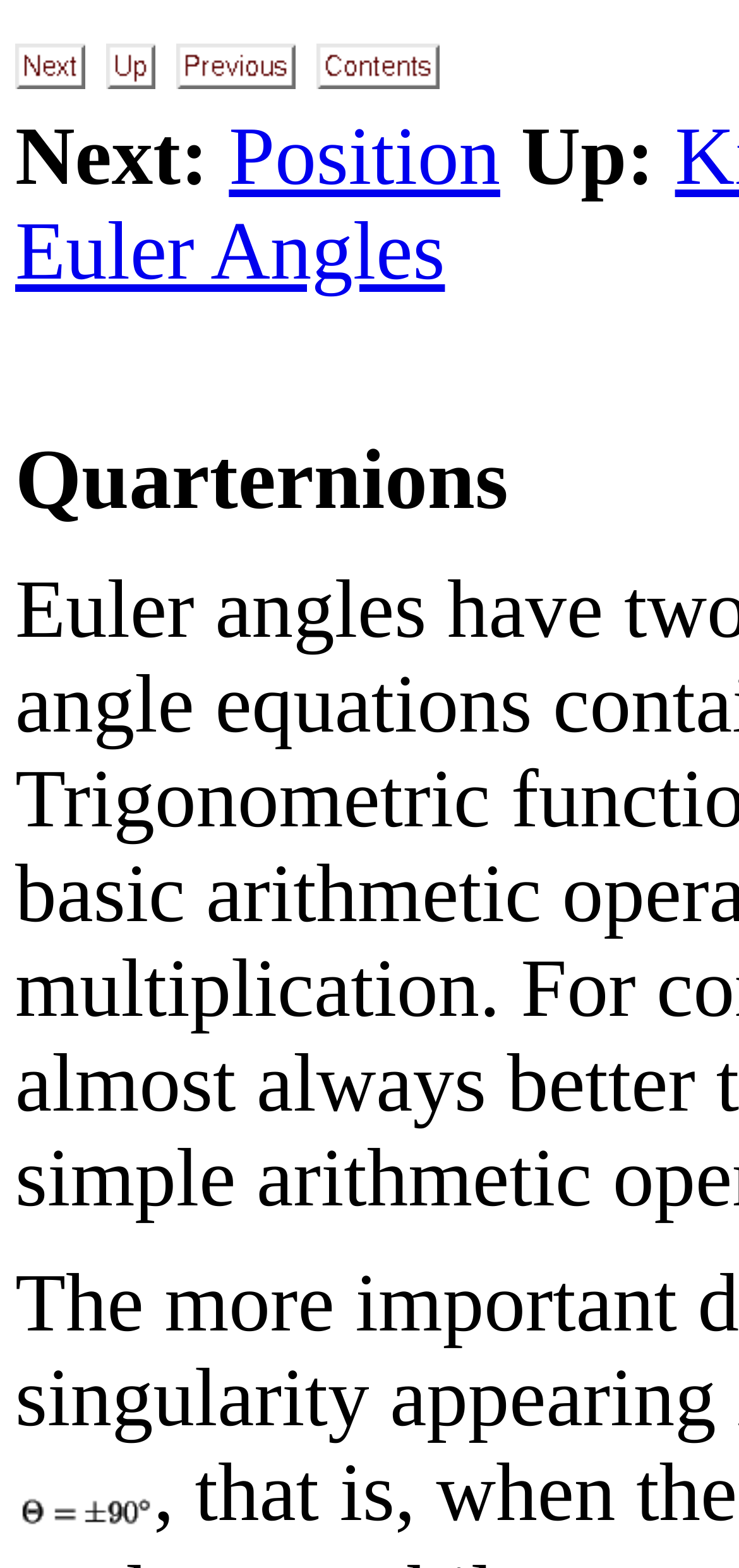Please provide the bounding box coordinate of the region that matches the element description: Quarternions. Coordinates should be in the format (top-left x, top-left y, bottom-right x, bottom-right y) and all values should be between 0 and 1.

[0.021, 0.275, 0.688, 0.336]